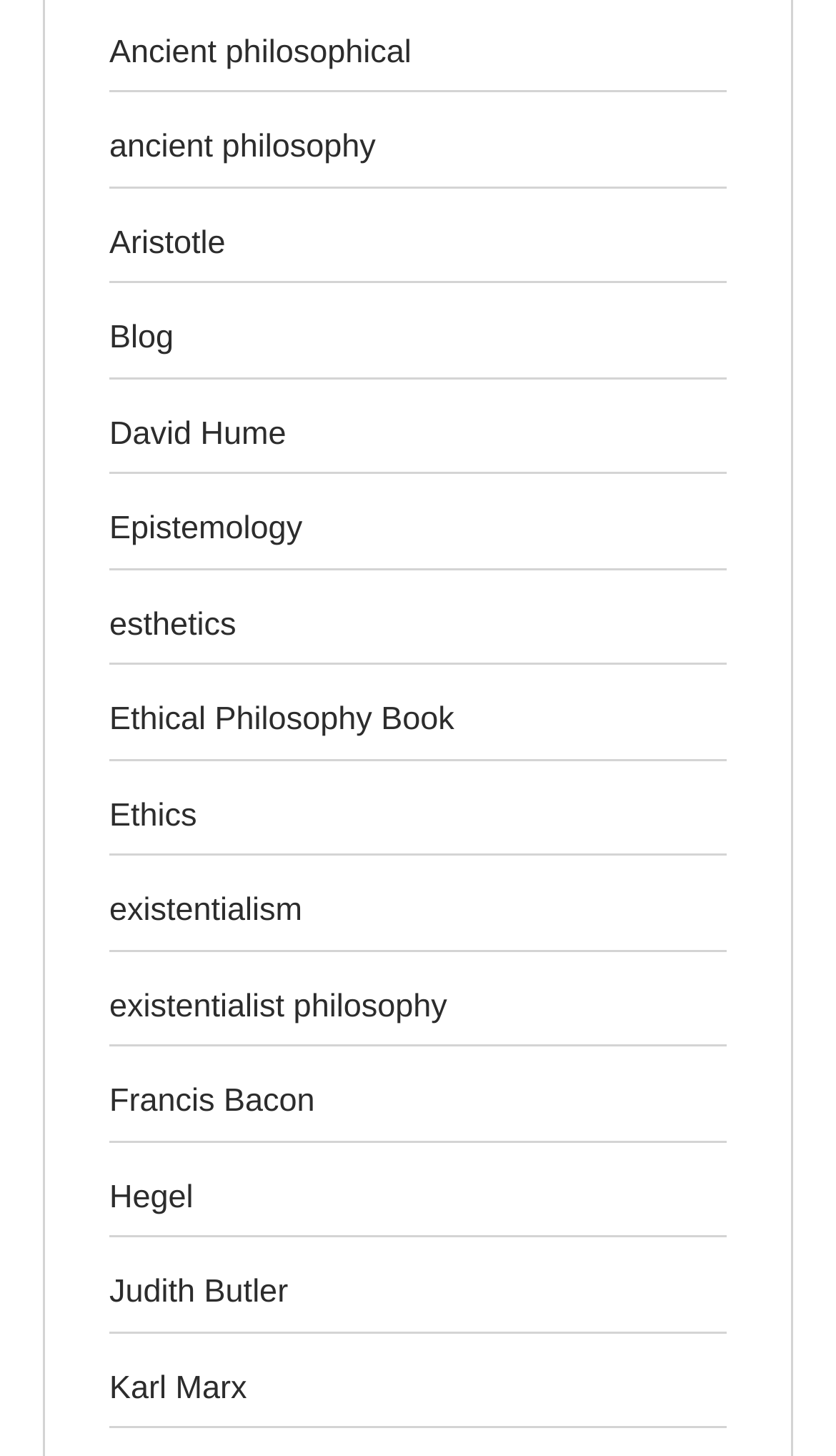Identify the bounding box for the UI element described as: "Food High In Iron". Ensure the coordinates are four float numbers between 0 and 1, formatted as [left, top, right, bottom].

None